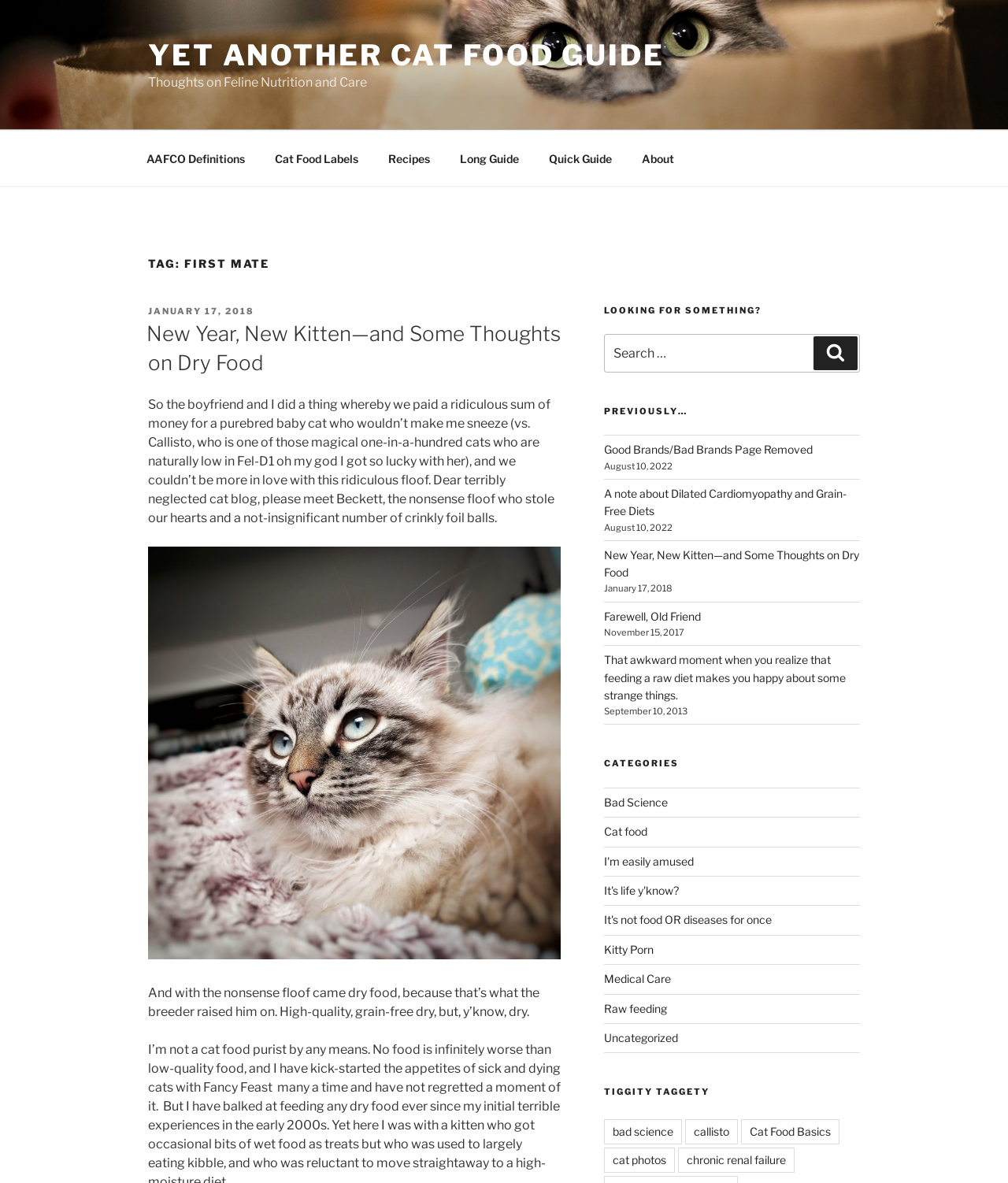Please identify the coordinates of the bounding box for the clickable region that will accomplish this instruction: "Read the 'New Year, New Kitten—and Some Thoughts on Dry Food' post".

[0.147, 0.271, 0.556, 0.319]